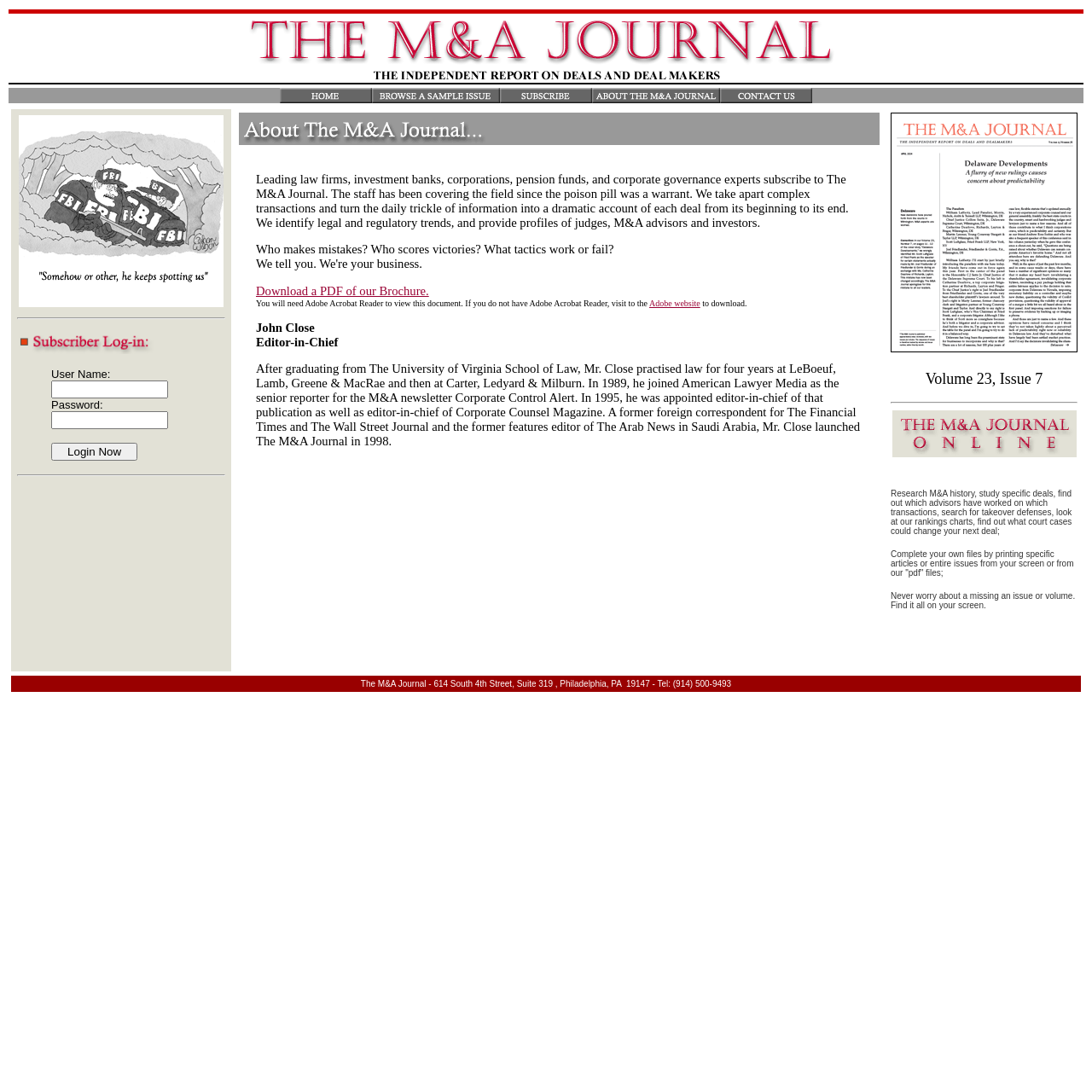Determine the bounding box coordinates of the clickable element to complete this instruction: "visit the adobe website". Provide the coordinates in the format of four float numbers between 0 and 1, [left, top, right, bottom].

[0.595, 0.273, 0.641, 0.282]